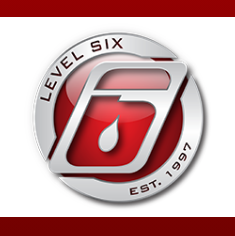Could you please study the image and provide a detailed answer to the question:
What is the color of the background of the Level Six logo?

The caption specifically mentions that the logo has a bold red background, which enhances its visibility and makes it stand out.